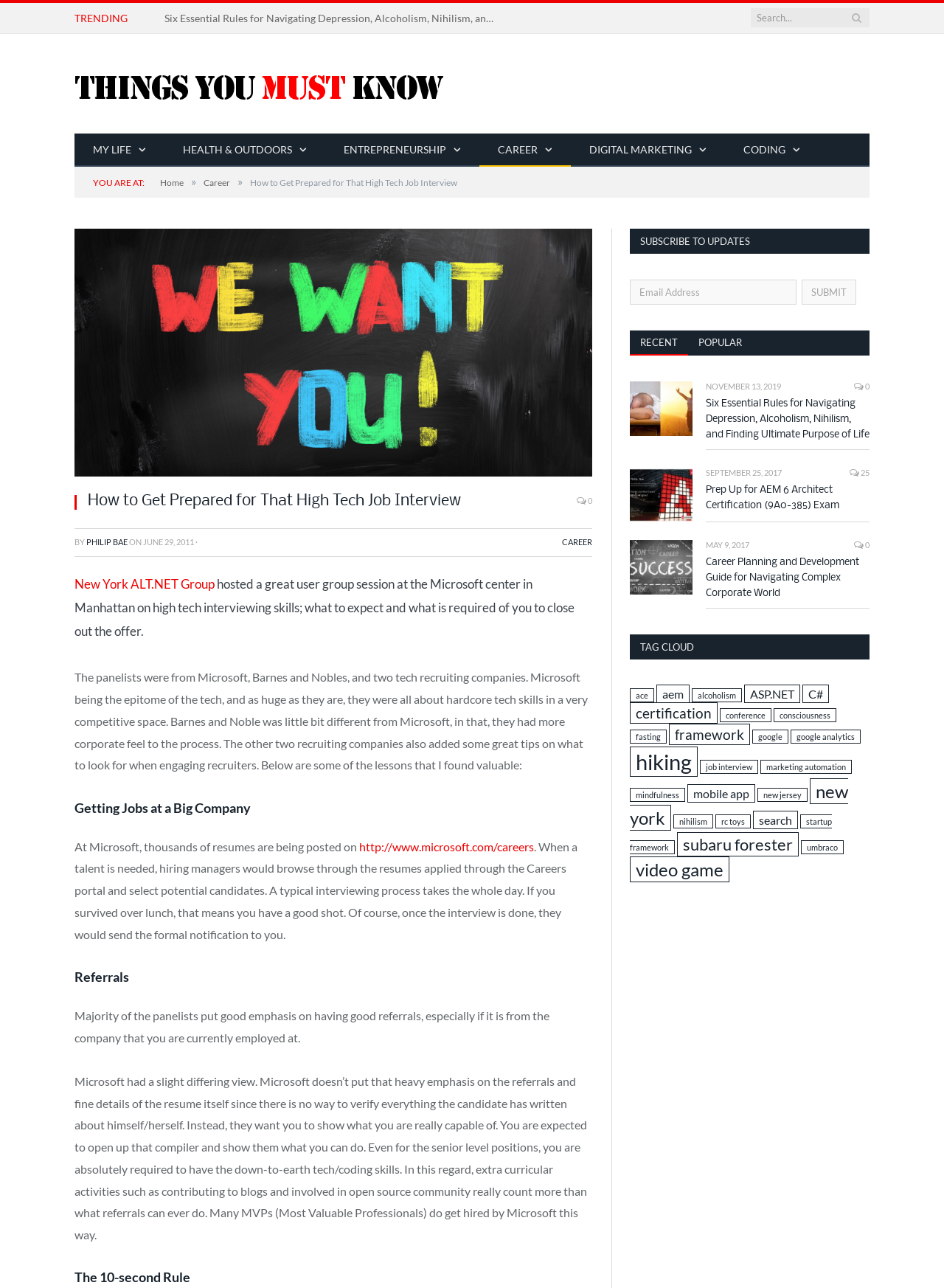Find the main header of the webpage and produce its text content.

How to Get Prepared for That High Tech Job Interview